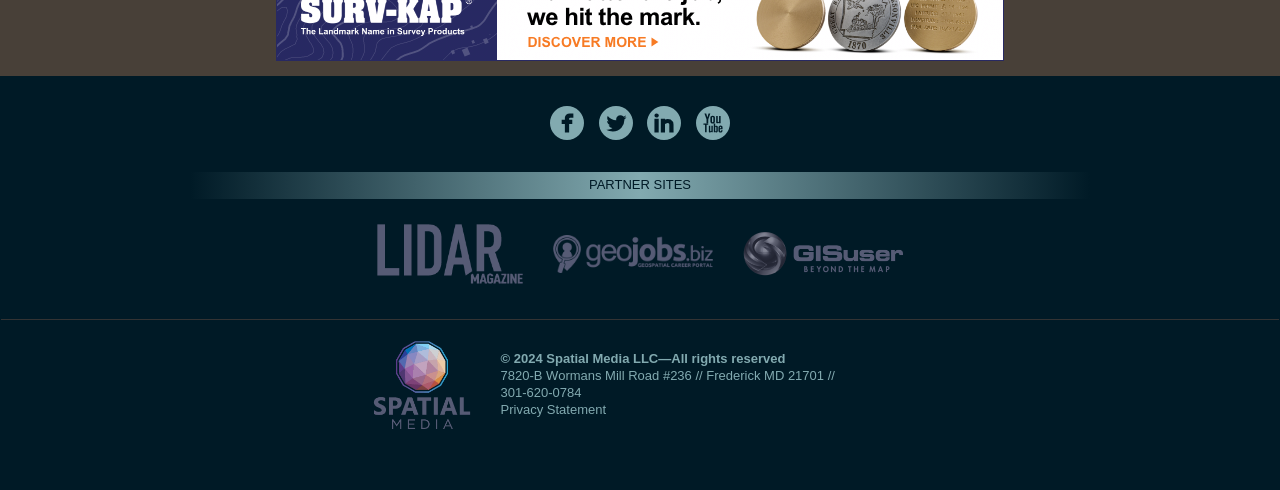Please identify the bounding box coordinates of the clickable area that will allow you to execute the instruction: "Go to Introduction".

None